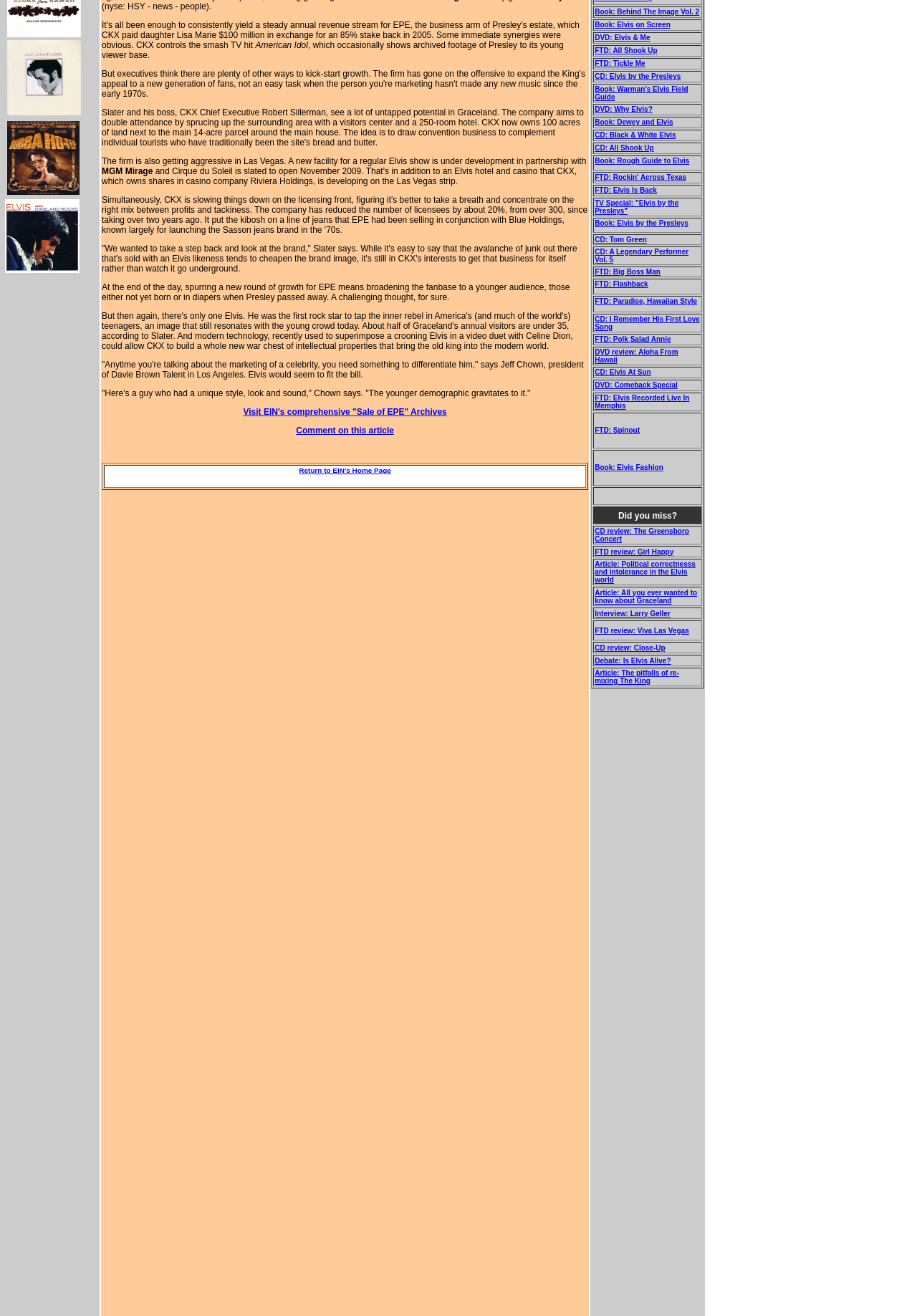Determine the bounding box coordinates of the UI element that matches the following description: "FTD: Flashback". The coordinates should be four float numbers between 0 and 1 in the format [left, top, right, bottom].

[0.649, 0.213, 0.707, 0.219]